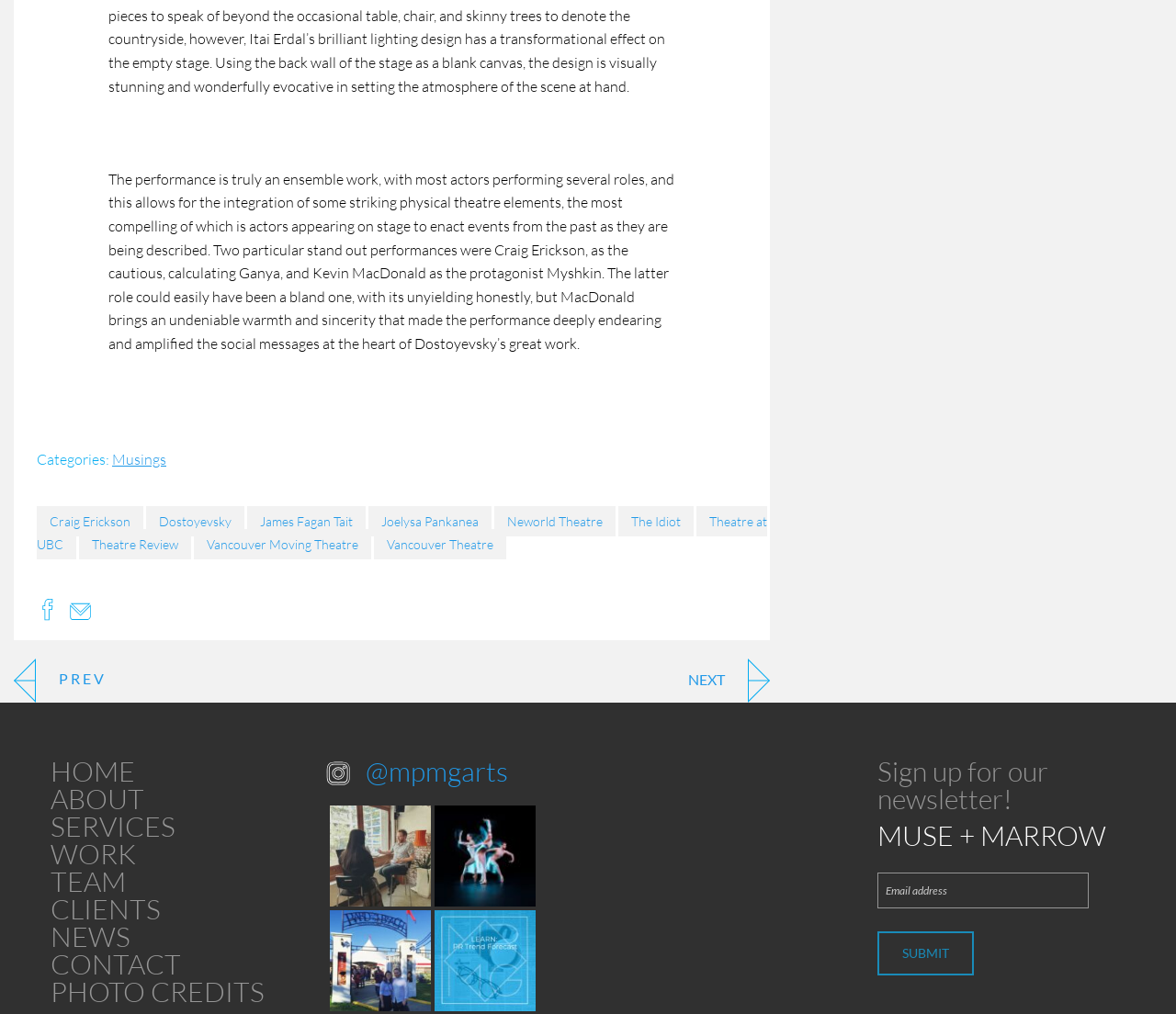Pinpoint the bounding box coordinates of the area that should be clicked to complete the following instruction: "Click on the 'NEXT' button". The coordinates must be given as four float numbers between 0 and 1, i.e., [left, top, right, bottom].

[0.585, 0.649, 0.655, 0.693]